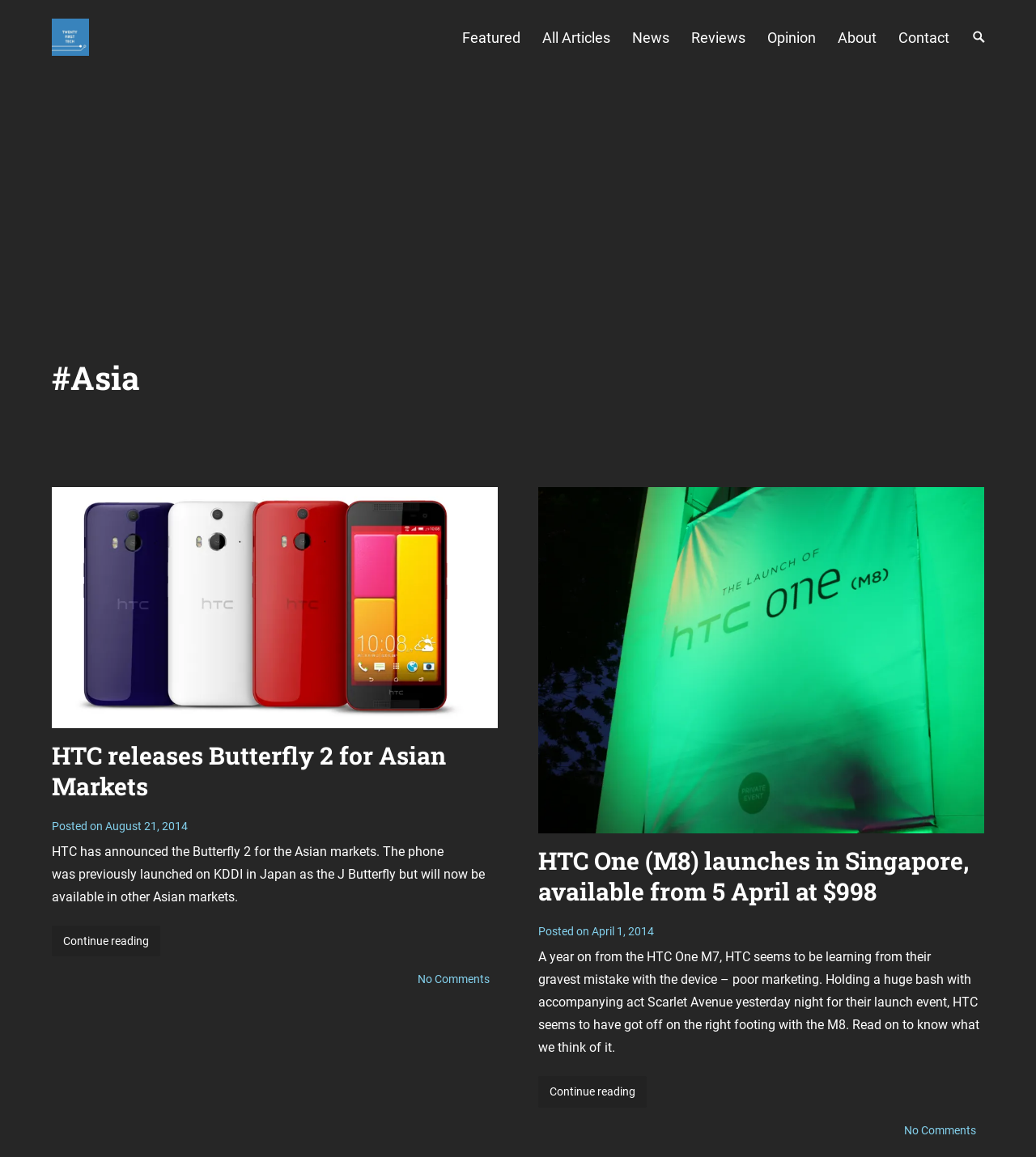Explain in detail what is displayed on the webpage.

The webpage is an archive of articles related to Asia, with a focus on technology. At the top, there is a logo and a navigation menu with links to "Featured", "All Articles", "News", "Reviews", "Opinion", "About", and "Contact". 

Below the navigation menu, there is a large advertisement iframe that spans almost the entire width of the page. 

The main content of the page is divided into two columns. The left column has a heading that reads "Asia" and contains a series of article summaries. Each summary includes a title, a link to the full article, a posted date, and a brief excerpt from the article. There are two article summaries in the left column, one about HTC releasing the Butterfly 2 for Asian markets and another about the HTC One (M8) launching in Singapore.

The right column is empty except for a small section at the top with a link to an unknown destination, represented by a Unicode character.

The overall layout of the page is clean and easy to navigate, with clear headings and concise text. The use of columns helps to organize the content and make it easy to scan.